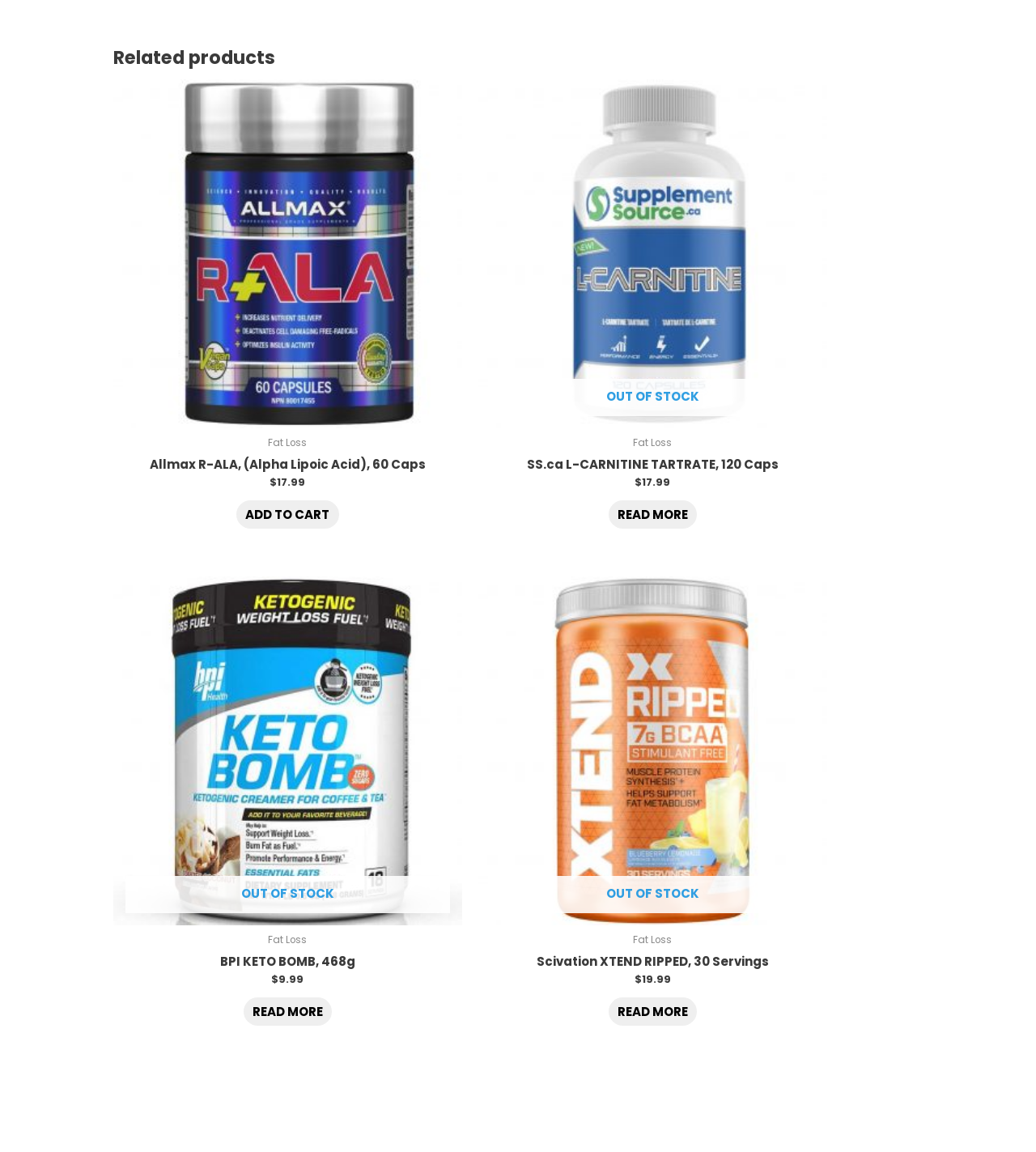Locate the bounding box coordinates of the area where you should click to accomplish the instruction: "View more about 'SS.ca L-CARNITINE TARTRATE, 120 Caps'".

[0.355, 0.31, 0.446, 0.334]